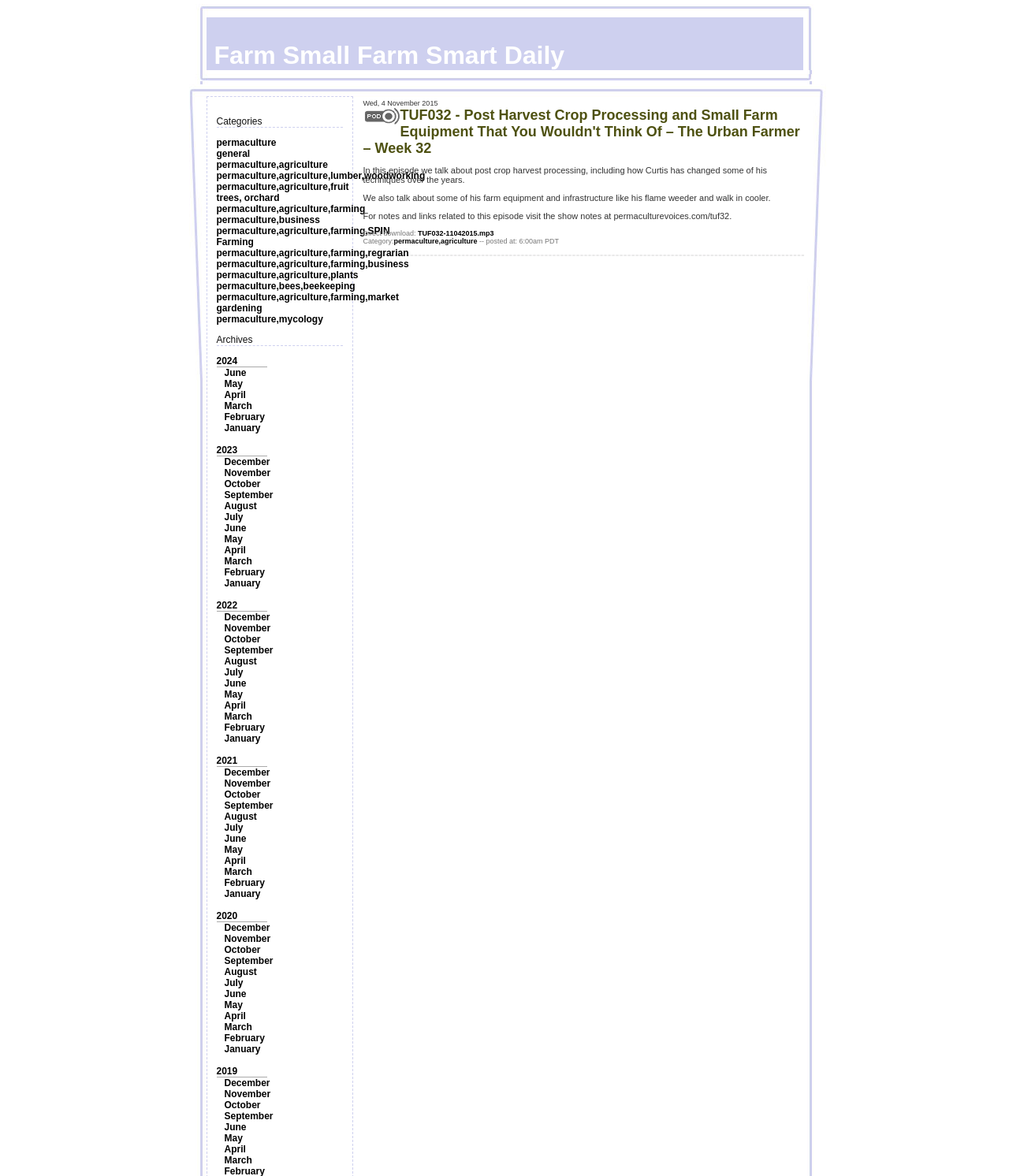Based on the element description, predict the bounding box coordinates (top-left x, top-left y, bottom-right x, bottom-right y) for the UI element in the screenshot: permaculture,agriculture,farming,market gardening

[0.214, 0.248, 0.395, 0.267]